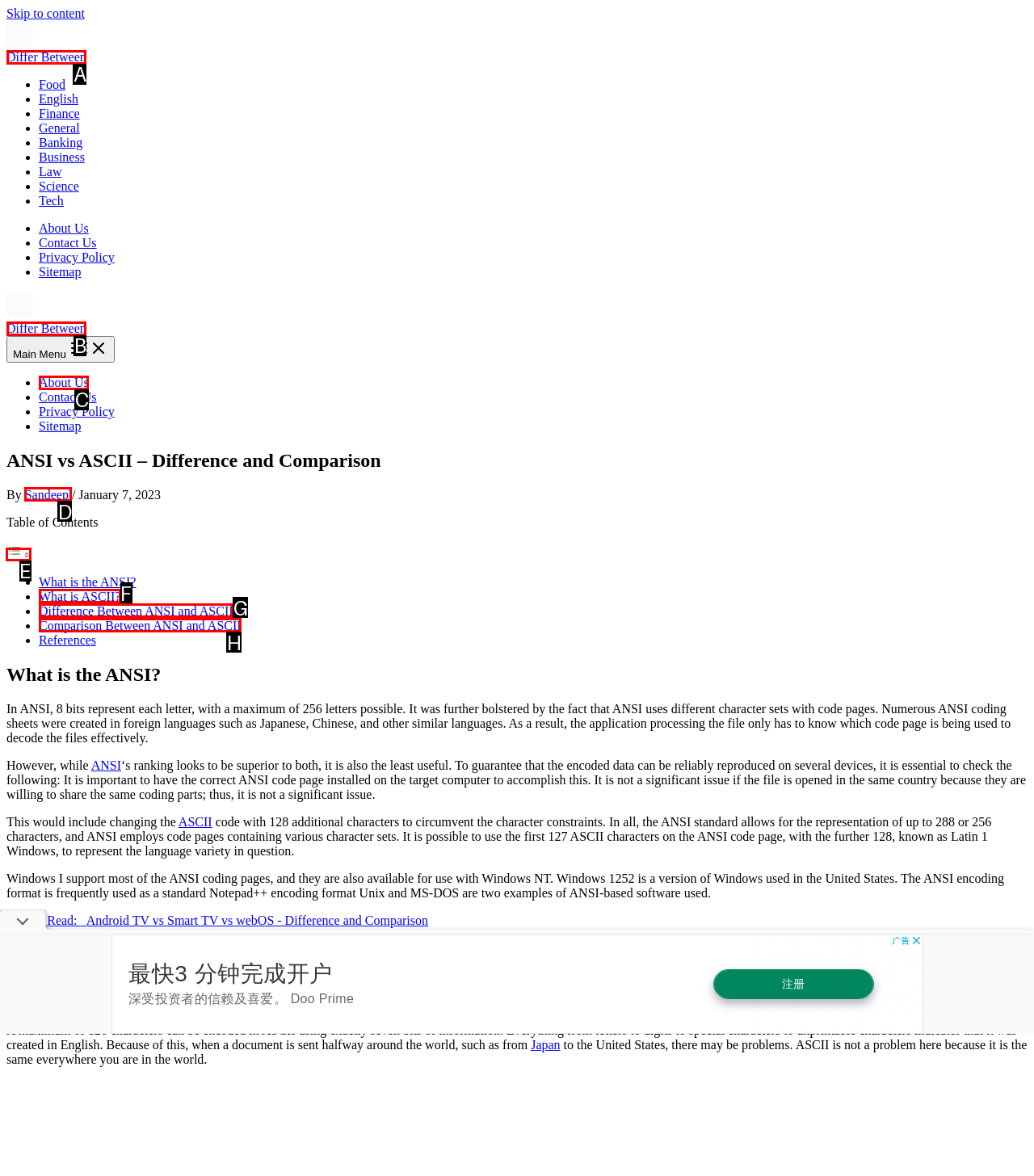Which UI element should be clicked to perform the following task: Toggle the table of content? Answer with the corresponding letter from the choices.

E